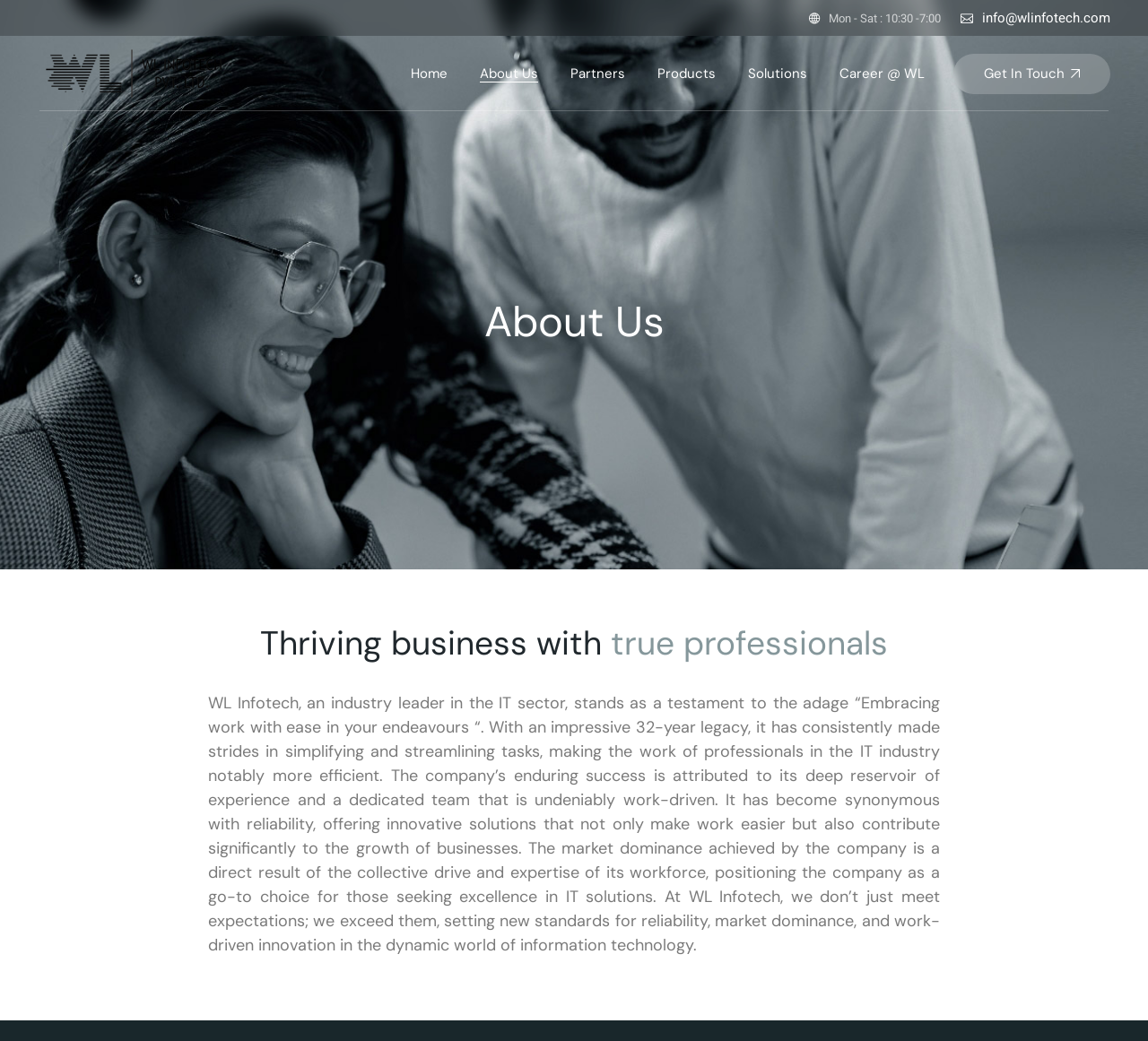What is the purpose of WL Infotech?
Refer to the image and provide a thorough answer to the question.

I found the purpose of WL Infotech by reading the static text element with the bounding box coordinates [0.181, 0.665, 0.819, 0.918], which contains the text '...simplifying and streamlining tasks, making the work of professionals in the IT industry notably more efficient'.